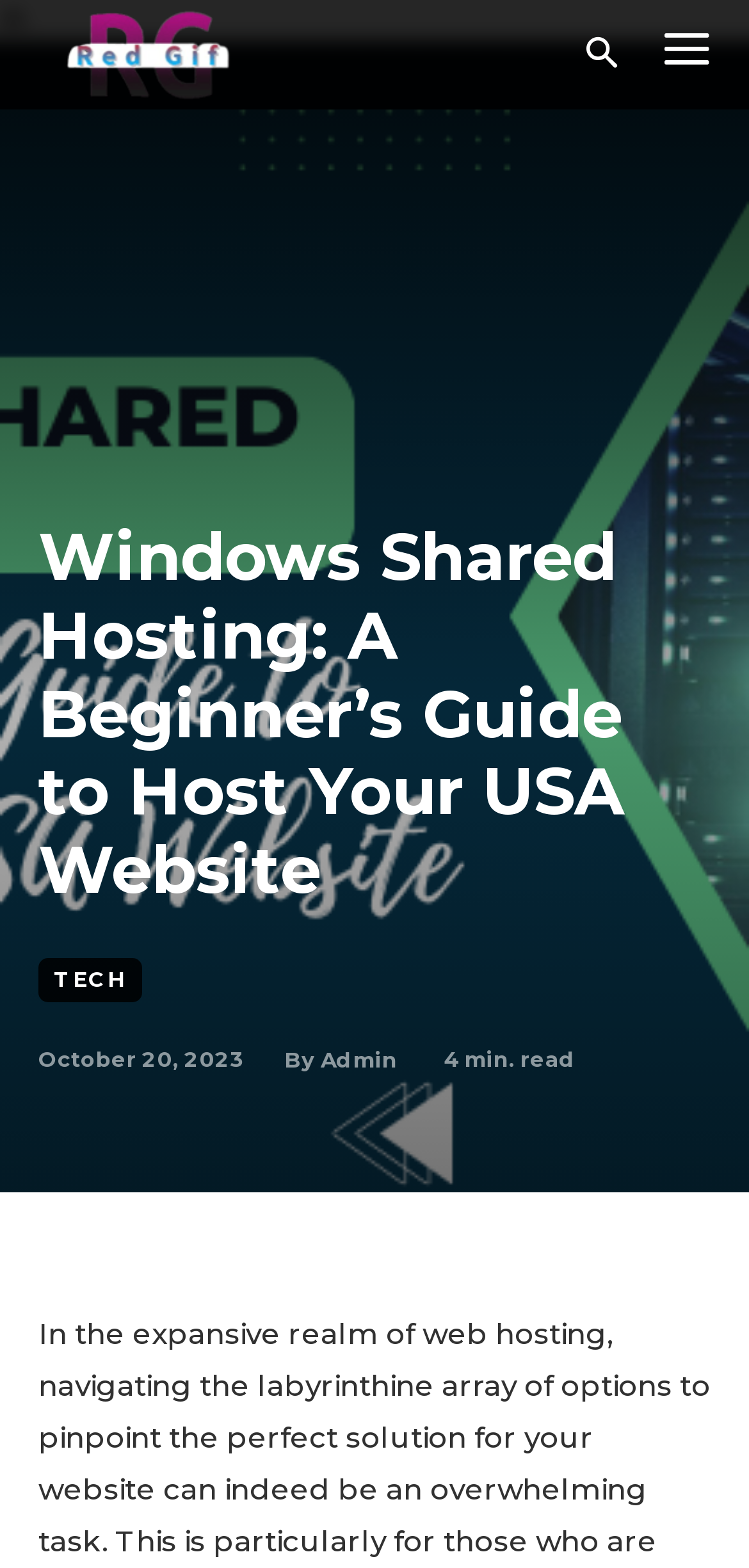Provide a thorough description of the webpage's content and layout.

The webpage is about a beginner's guide to Windows Shared Hosting in the USA. At the top left corner, there is a logo image with a corresponding link. Below the logo, there is a heading that displays the title of the webpage, "Windows Shared Hosting: A Beginner’s Guide to Host Your USA Website". 

To the right of the logo, there are several elements aligned horizontally. There is a link labeled "TECH", followed by a time element displaying the date "October 20, 2023". Next to the date, there is a "By" label, followed by a link to the author "Admin". Finally, there is a text element showing the estimated reading time, "4 min. read".